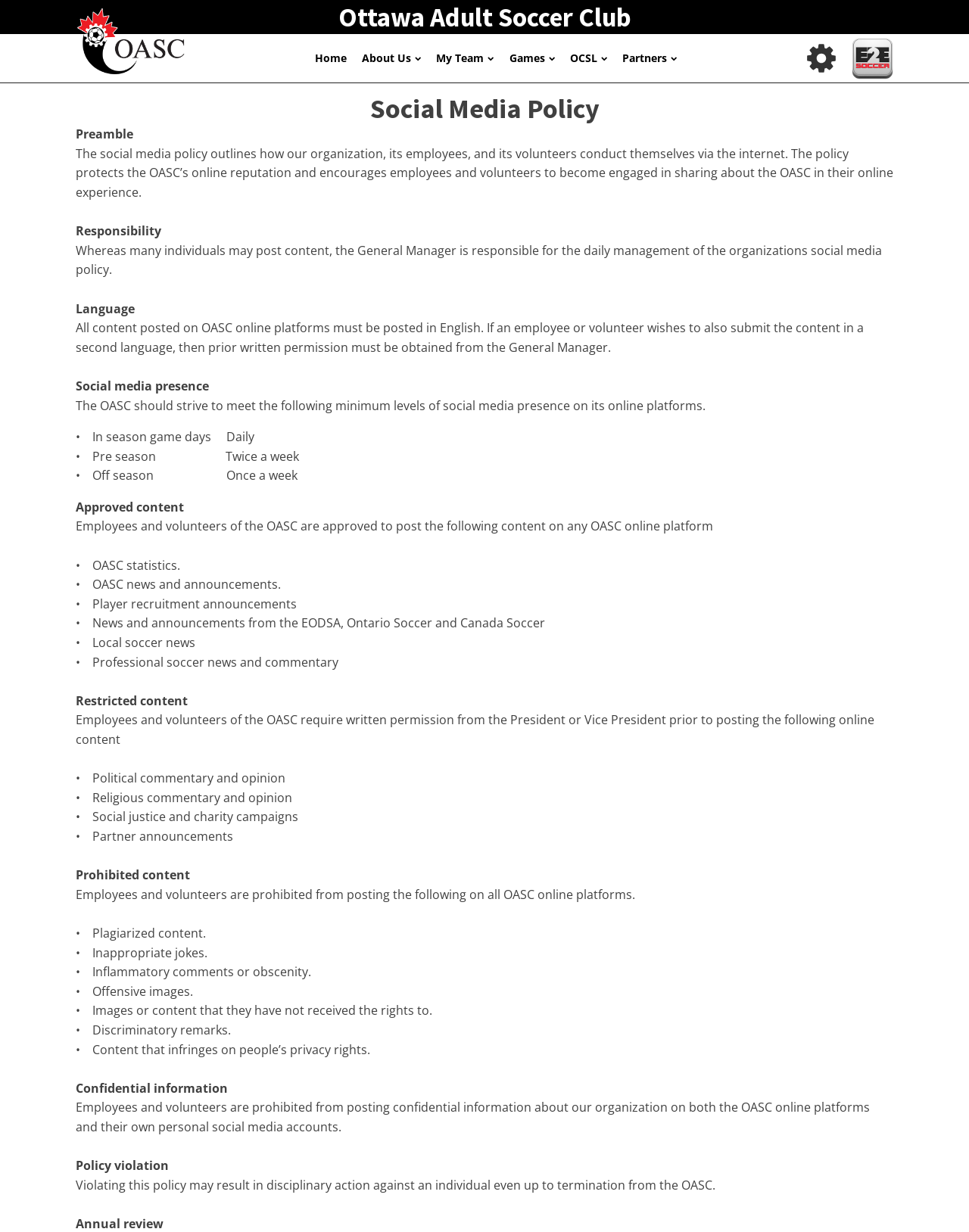What language must all content be posted in on OASC online platforms?
We need a detailed and meticulous answer to the question.

As stated in the 'Language' section, all content posted on OASC online platforms must be in English, and if an employee or volunteer wishes to post in a second language, they must obtain prior written permission from the General Manager.